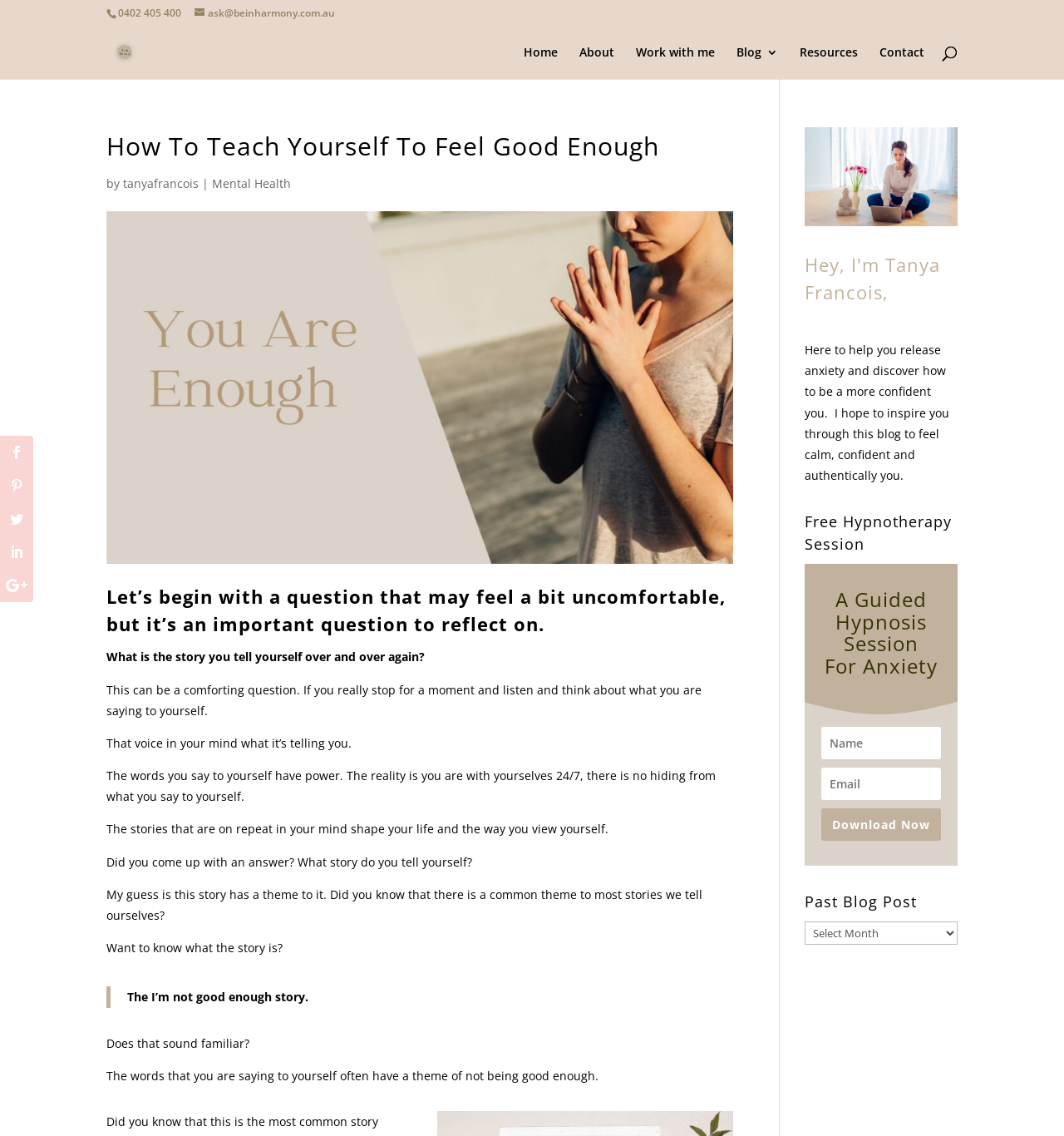Using the image as a reference, answer the following question in as much detail as possible:
What is the name of the website?

The answer can be found by looking at the top section of the webpage, which has a link with the text 'Be In Harmony' and an image with the same name. This suggests that 'Be In Harmony' is the name of the website.